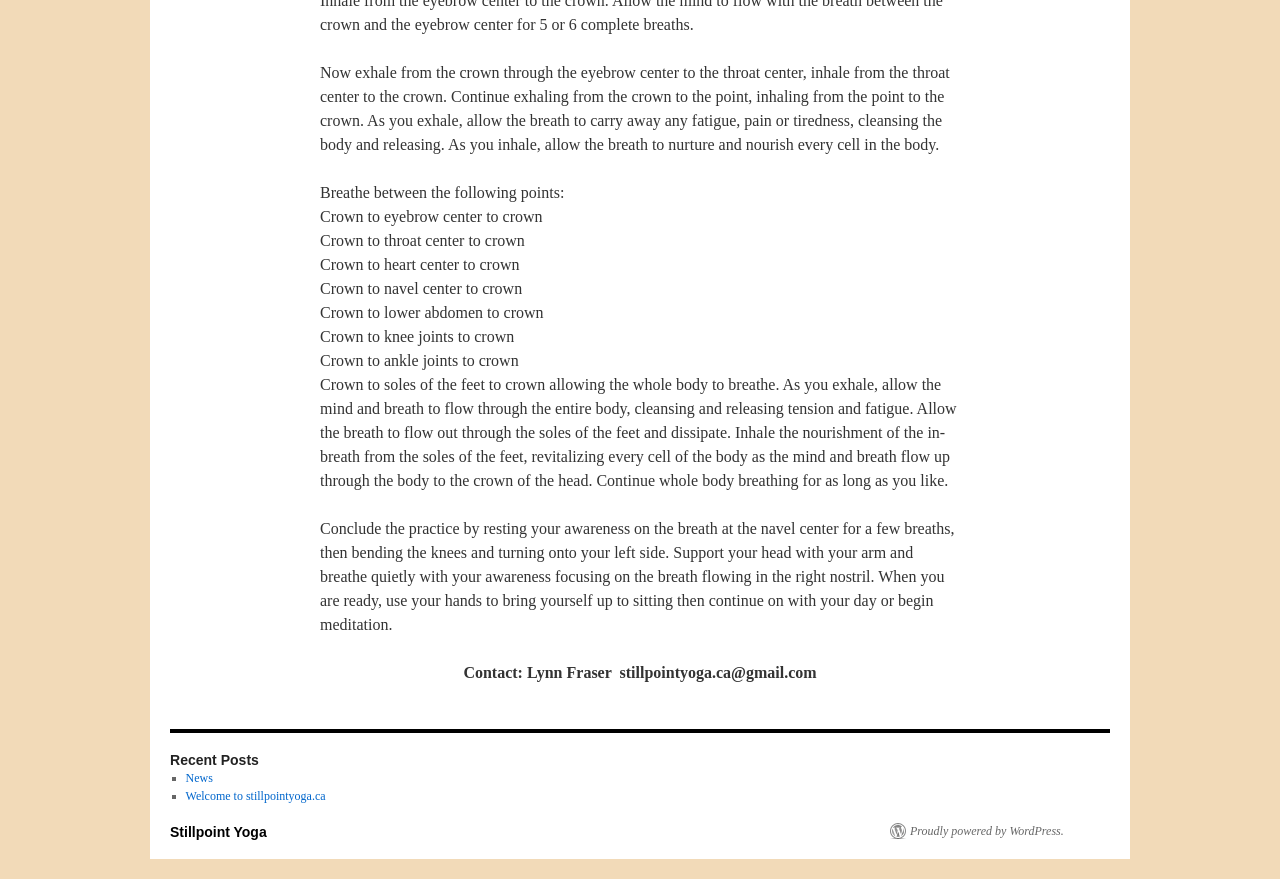Identify the bounding box of the HTML element described as: "Proudly powered by WordPress.".

[0.695, 0.937, 0.831, 0.955]